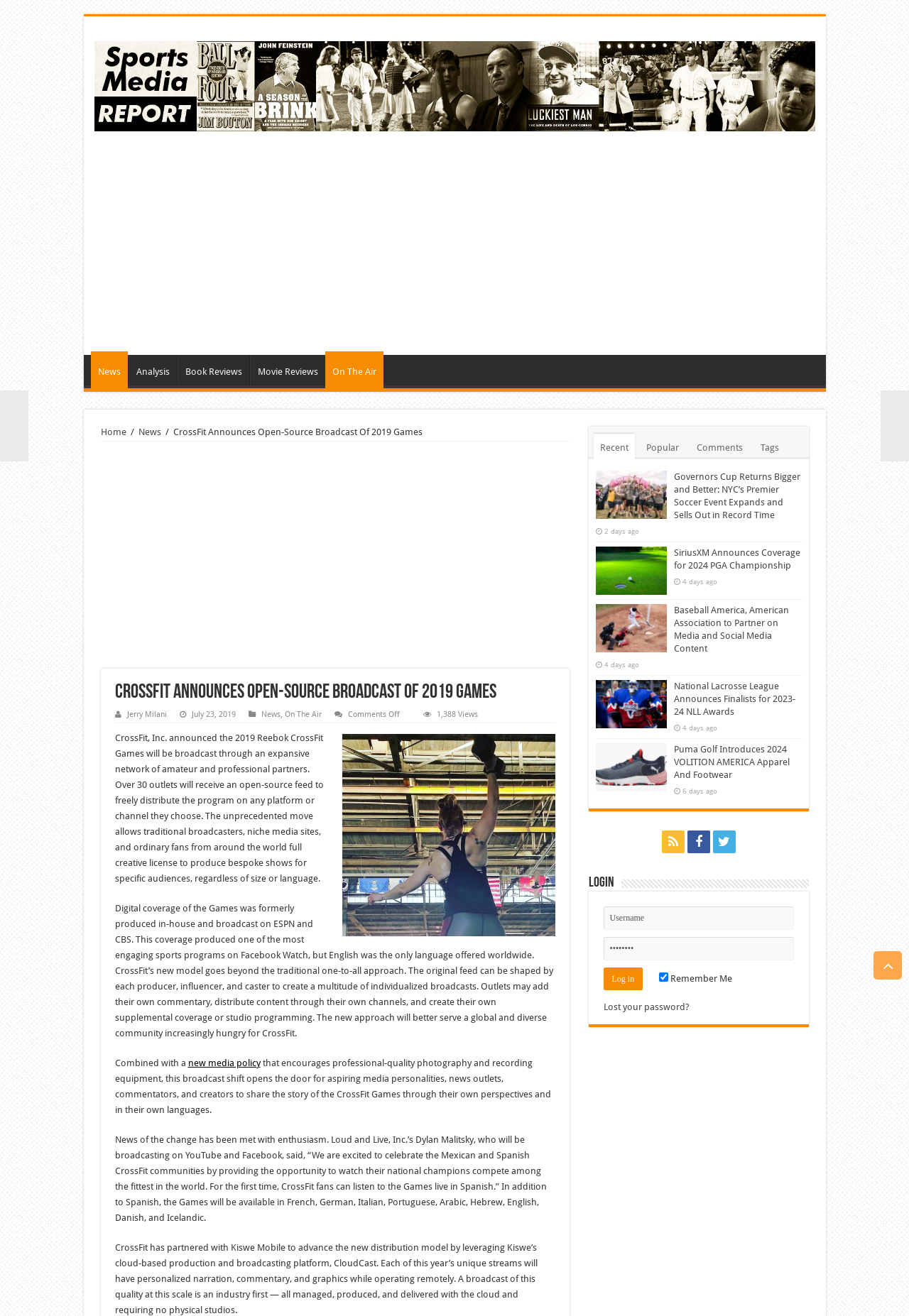How many outlets will receive the open-source feed?
Please provide a single word or phrase as your answer based on the image.

Over 30